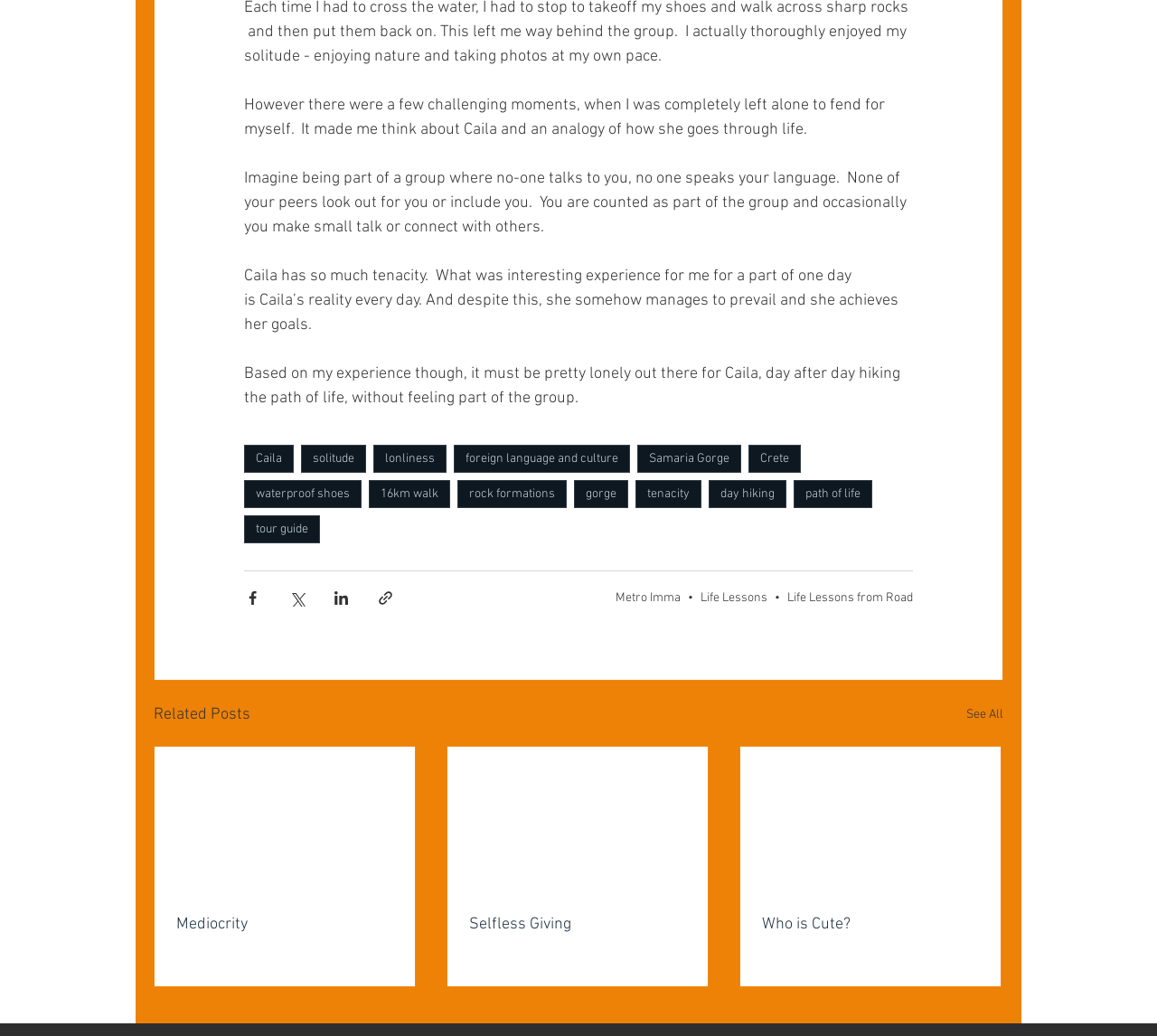Please provide a one-word or phrase answer to the question: 
What is the author's impression of Caila?

She has tenacity